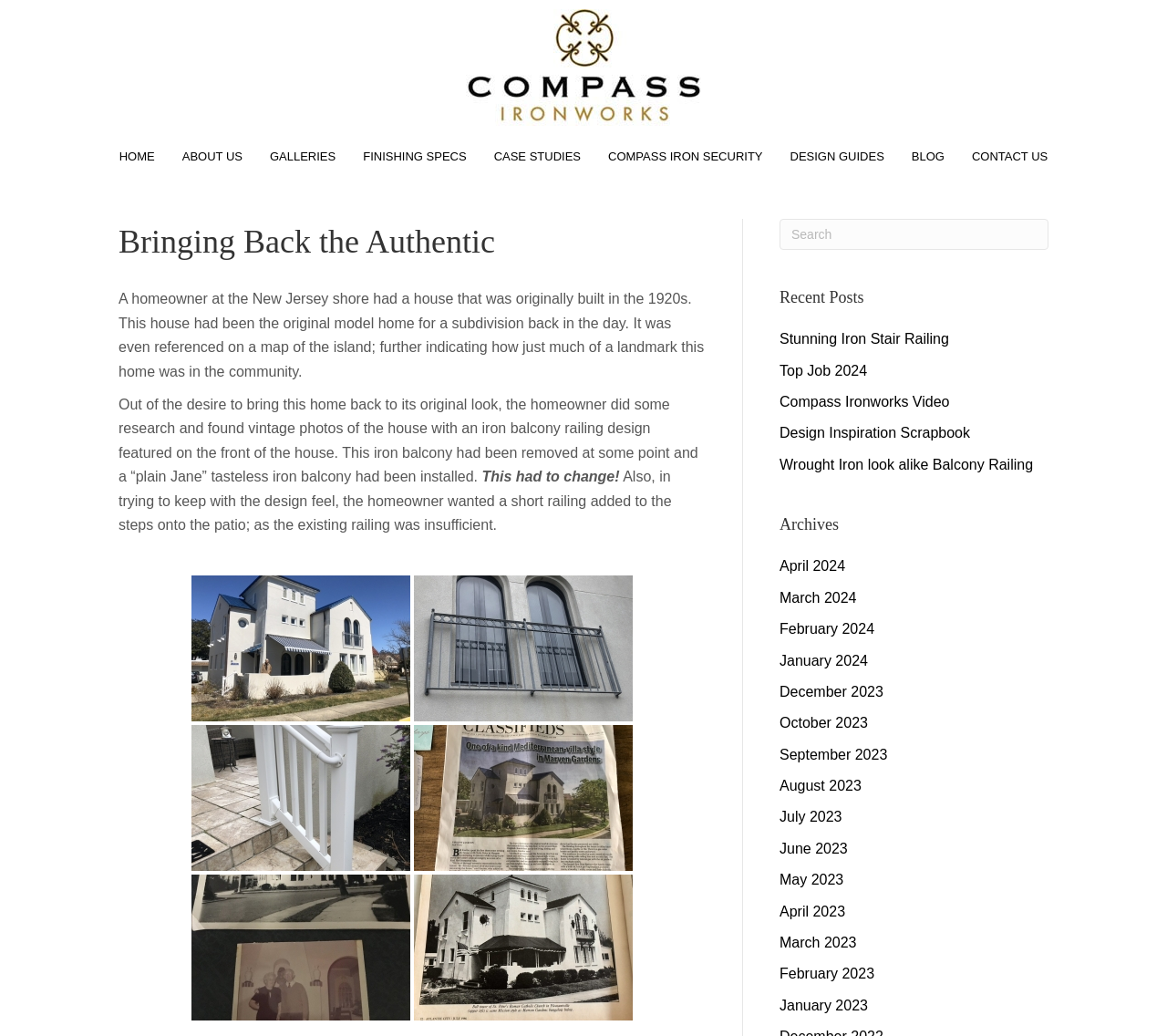Provide a short answer to the following question with just one word or phrase: How many recent posts are listed on this webpage?

5